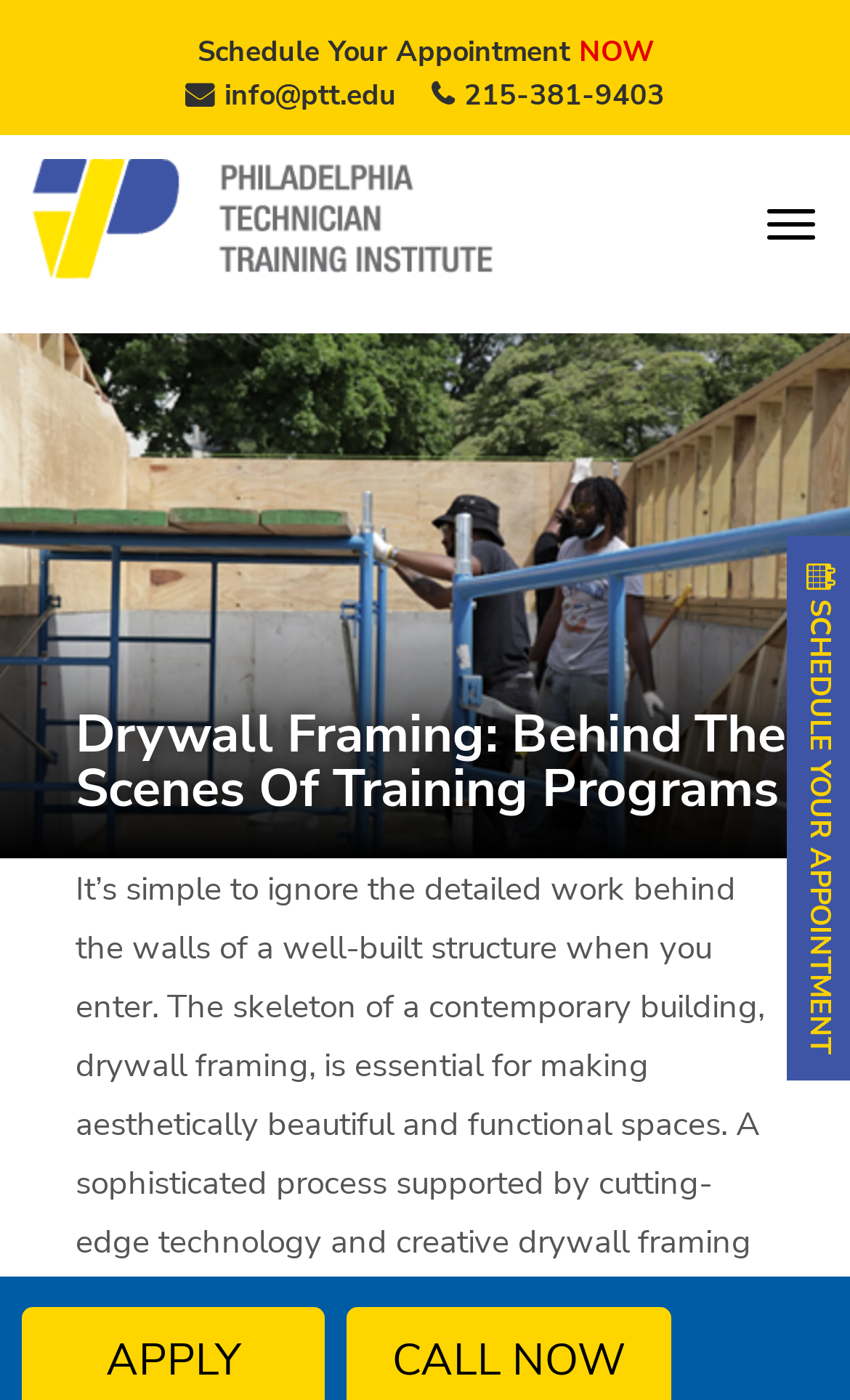What is the purpose of the button at the top right?
We need a detailed and meticulous answer to the question.

I inferred the purpose of the button by looking at its location at the top right corner of the webpage, which is a common location for menu buttons, and its description as 'menu'.